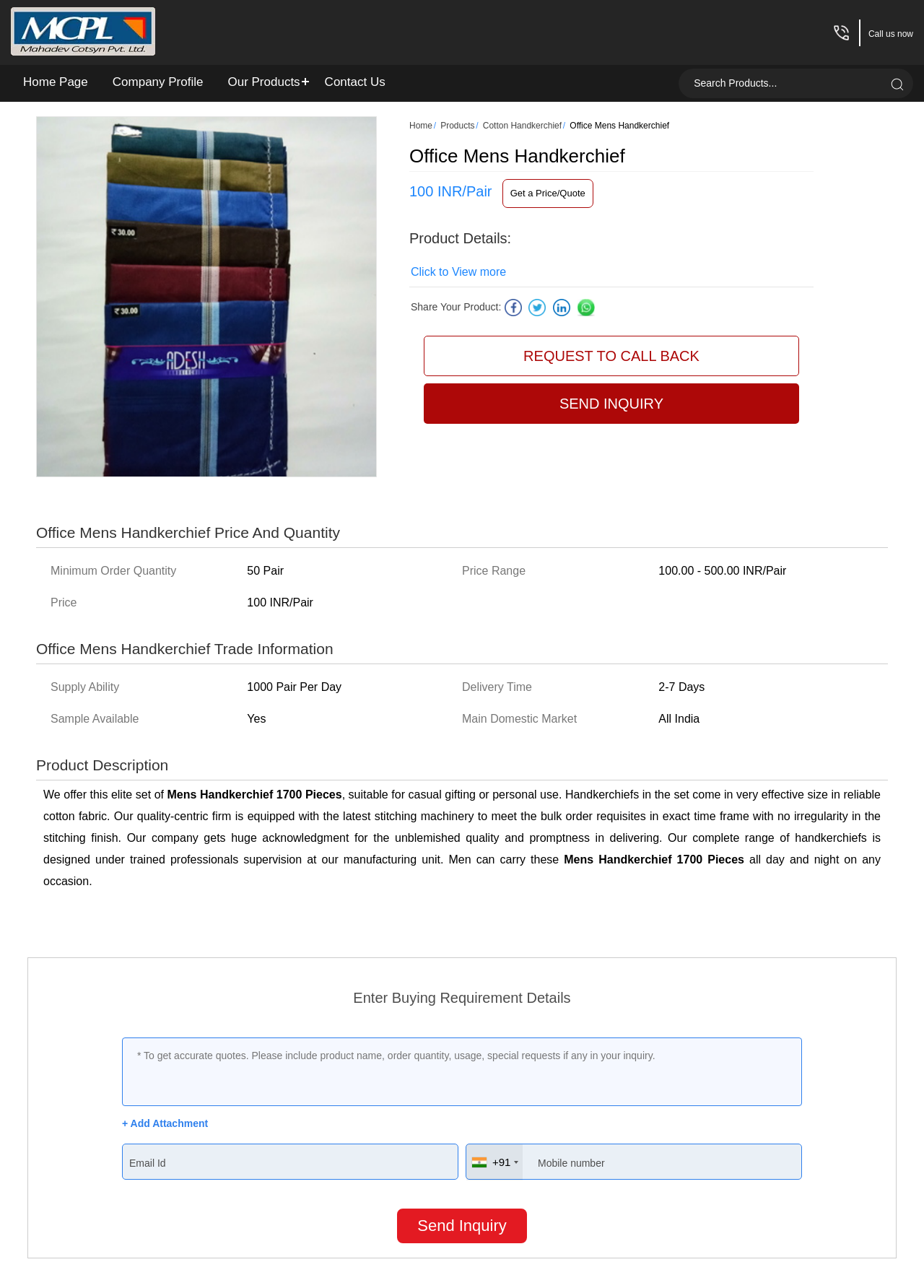Identify the bounding box coordinates of the area you need to click to perform the following instruction: "Send an inquiry".

[0.43, 0.938, 0.57, 0.965]